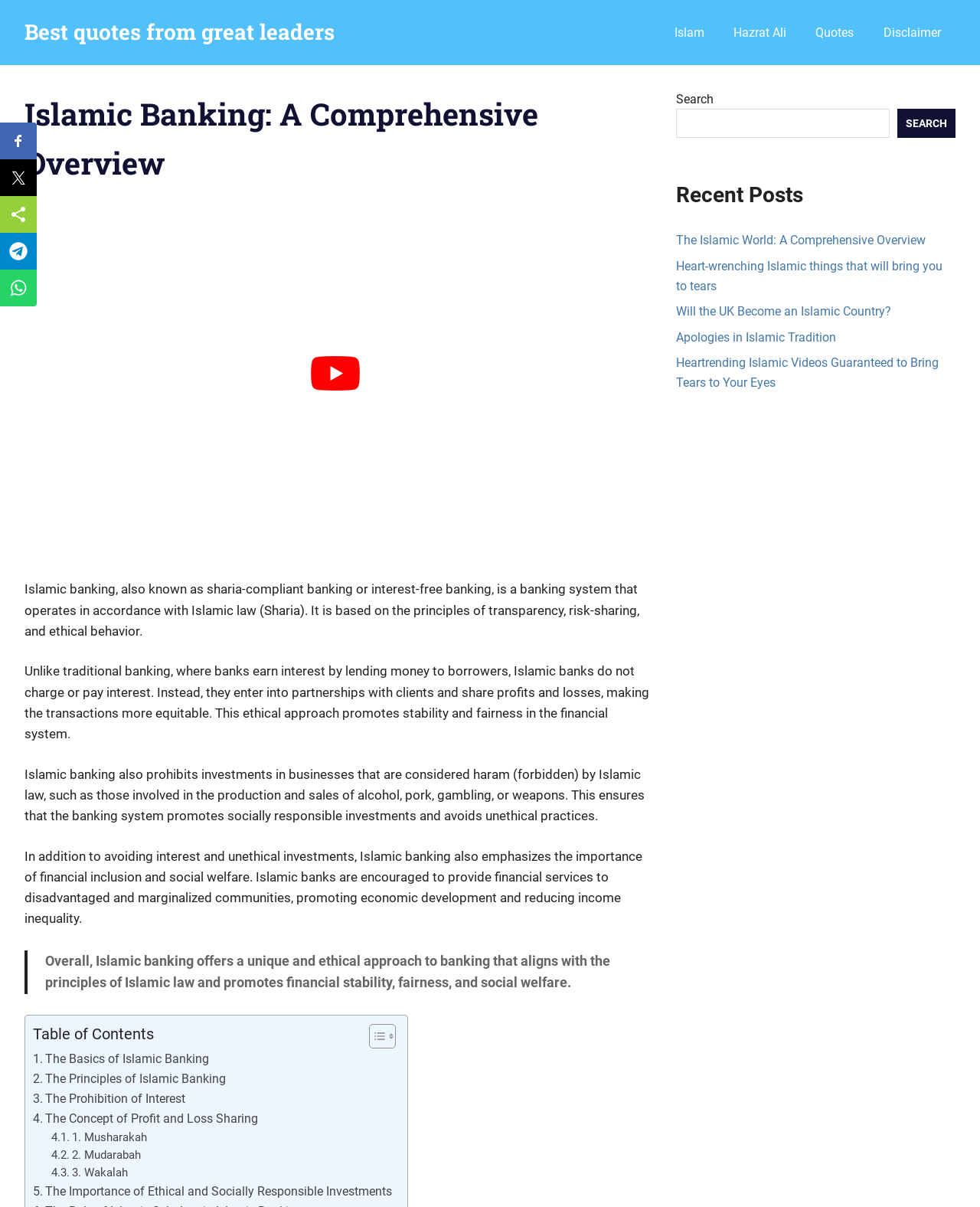What is the main difference between Islamic banking and traditional banking?
Please provide an in-depth and detailed response to the question.

According to the webpage, unlike traditional banking, where banks earn interest by lending money to borrowers, Islamic banks do not charge or pay interest. Instead, they enter into partnerships with clients and share profits and losses, making the transactions more equitable.